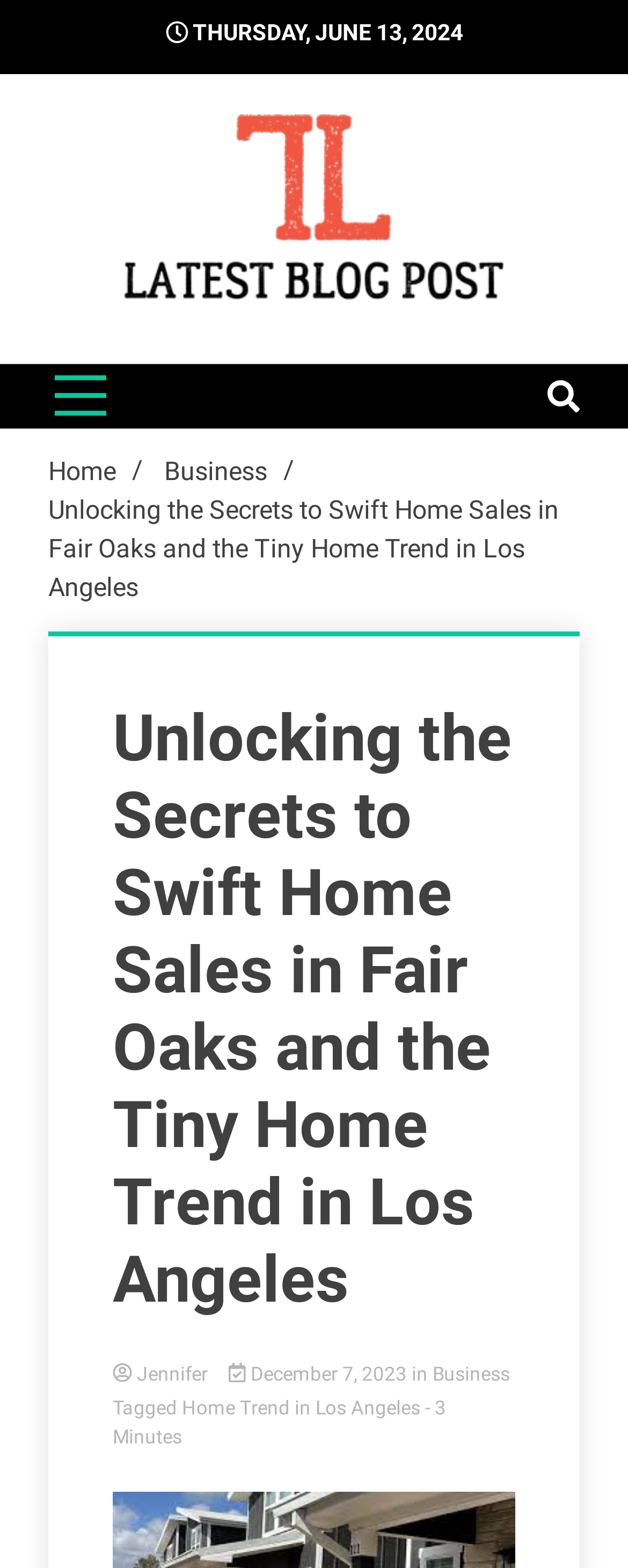Find the bounding box coordinates for the UI element whose description is: "Home Trend in Los Angeles". The coordinates should be four float numbers between 0 and 1, in the format [left, top, right, bottom].

[0.29, 0.891, 0.669, 0.905]